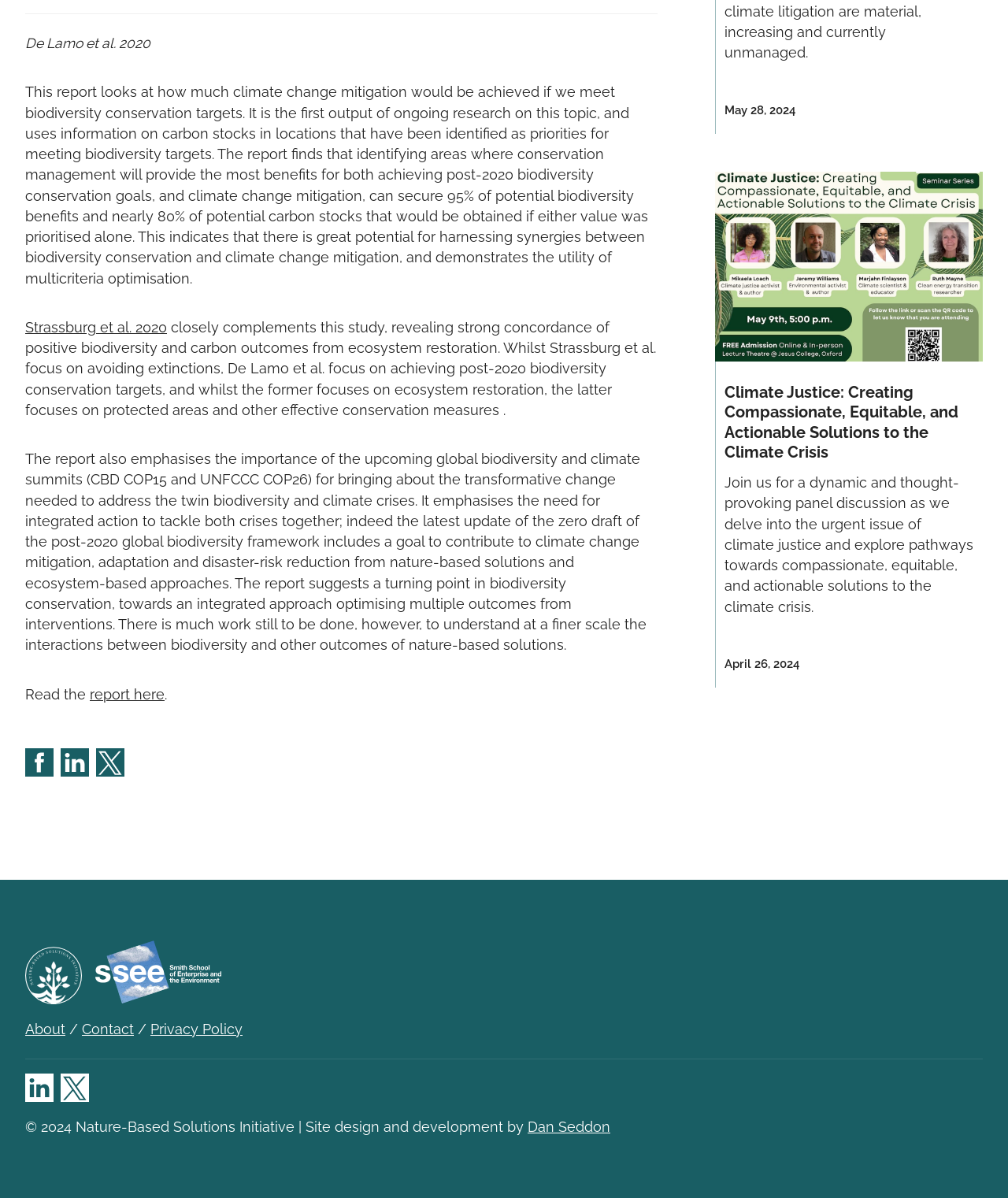Identify the bounding box coordinates for the element you need to click to achieve the following task: "View the LinkedIn profile". Provide the bounding box coordinates as four float numbers between 0 and 1, in the form [left, top, right, bottom].

[0.025, 0.896, 0.053, 0.925]